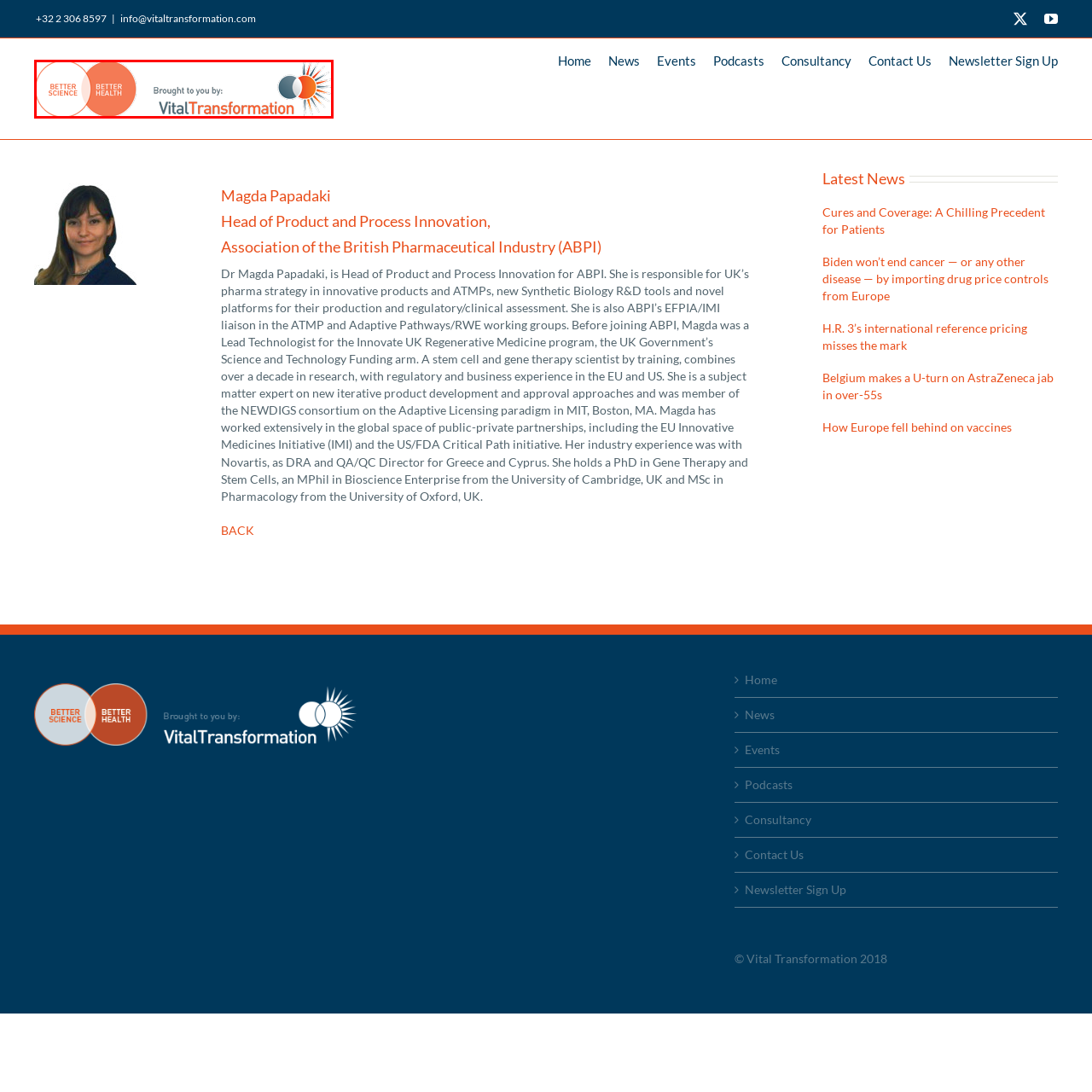What do the three interlocking shapes in the logo represent?
Check the content within the red bounding box and give a brief answer in one word or a short phrase.

Collaboration and growth